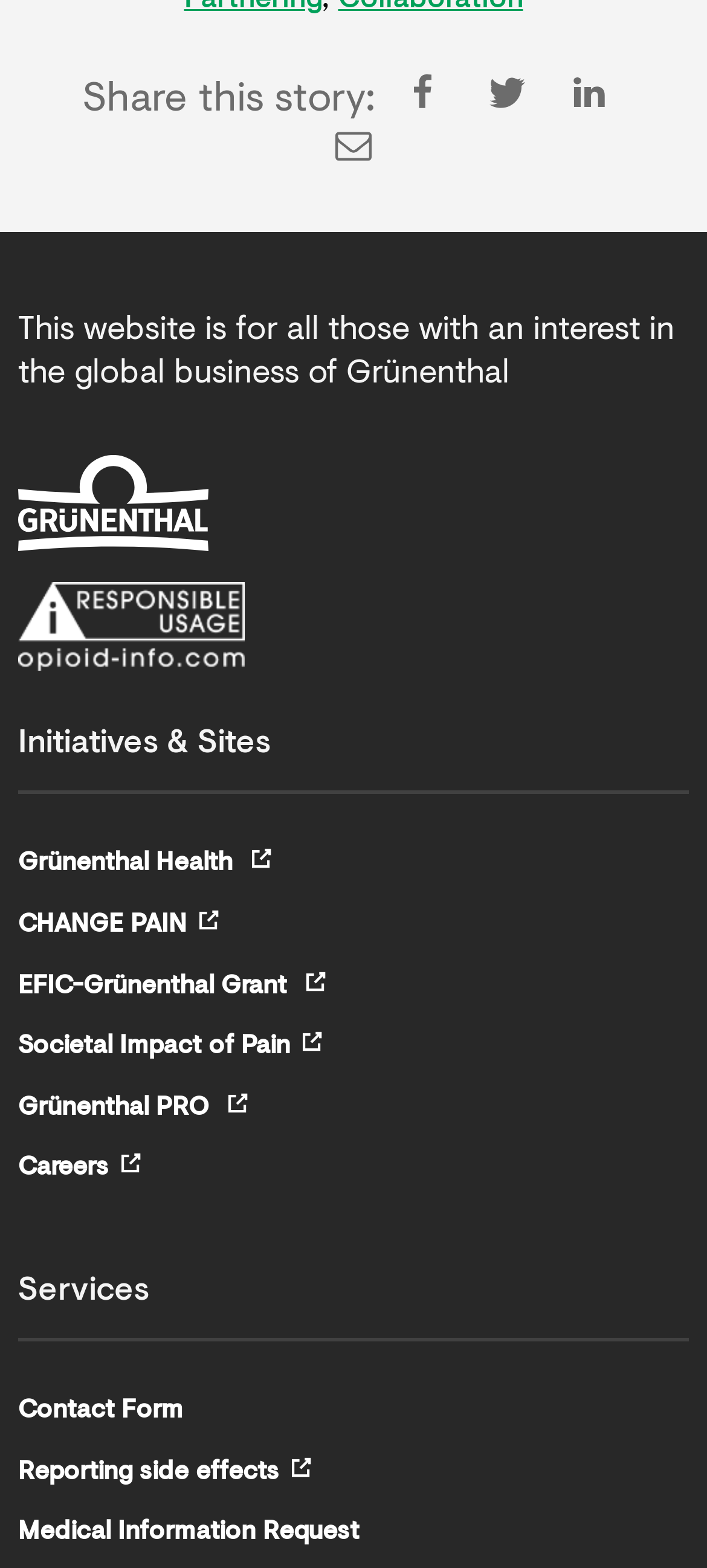Locate the bounding box of the UI element described in the following text: "Societal Impact of Pain".

[0.026, 0.646, 0.462, 0.685]